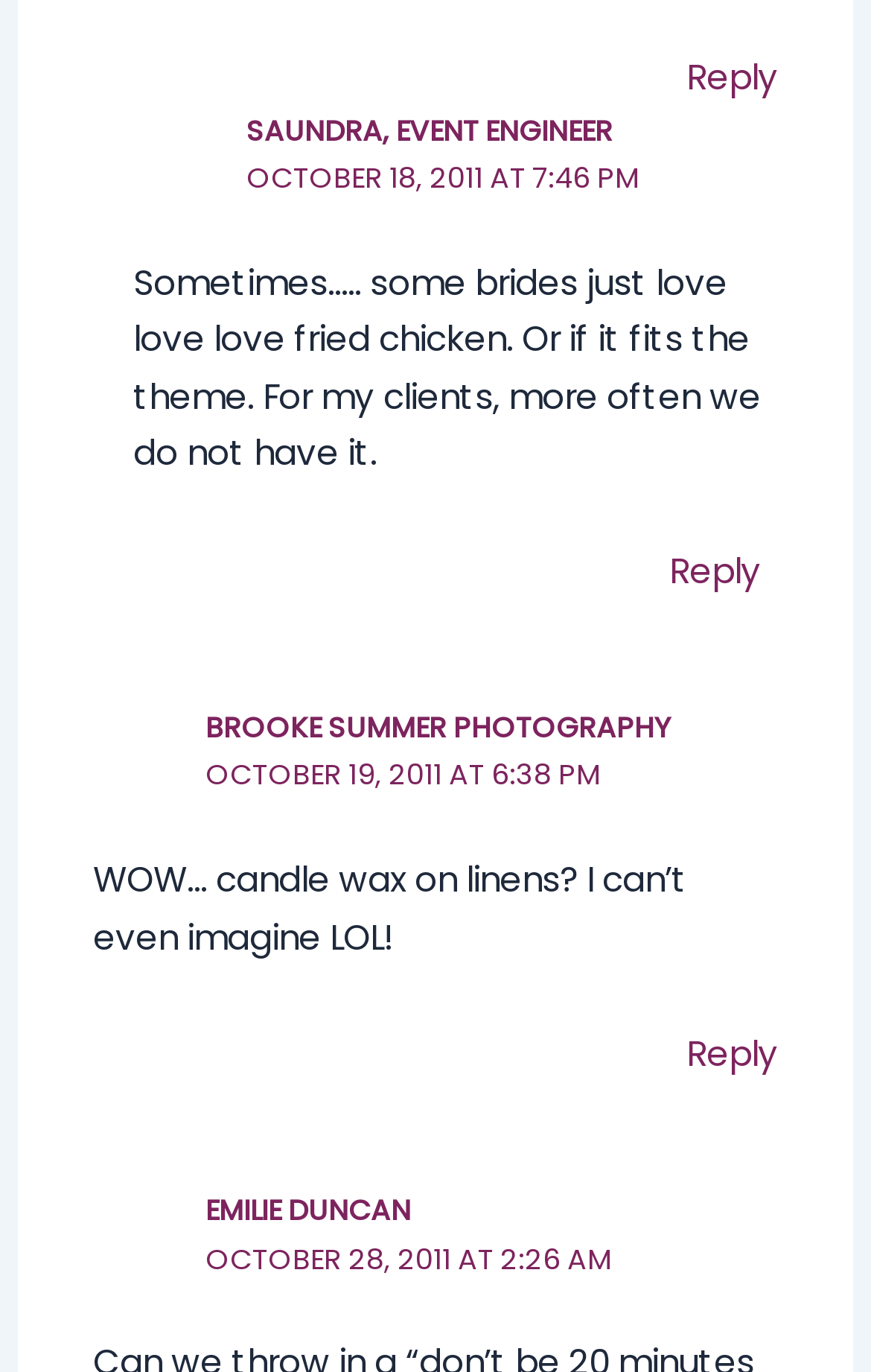Respond to the following question with a brief word or phrase:
What is the name of the event engineer?

Saundra